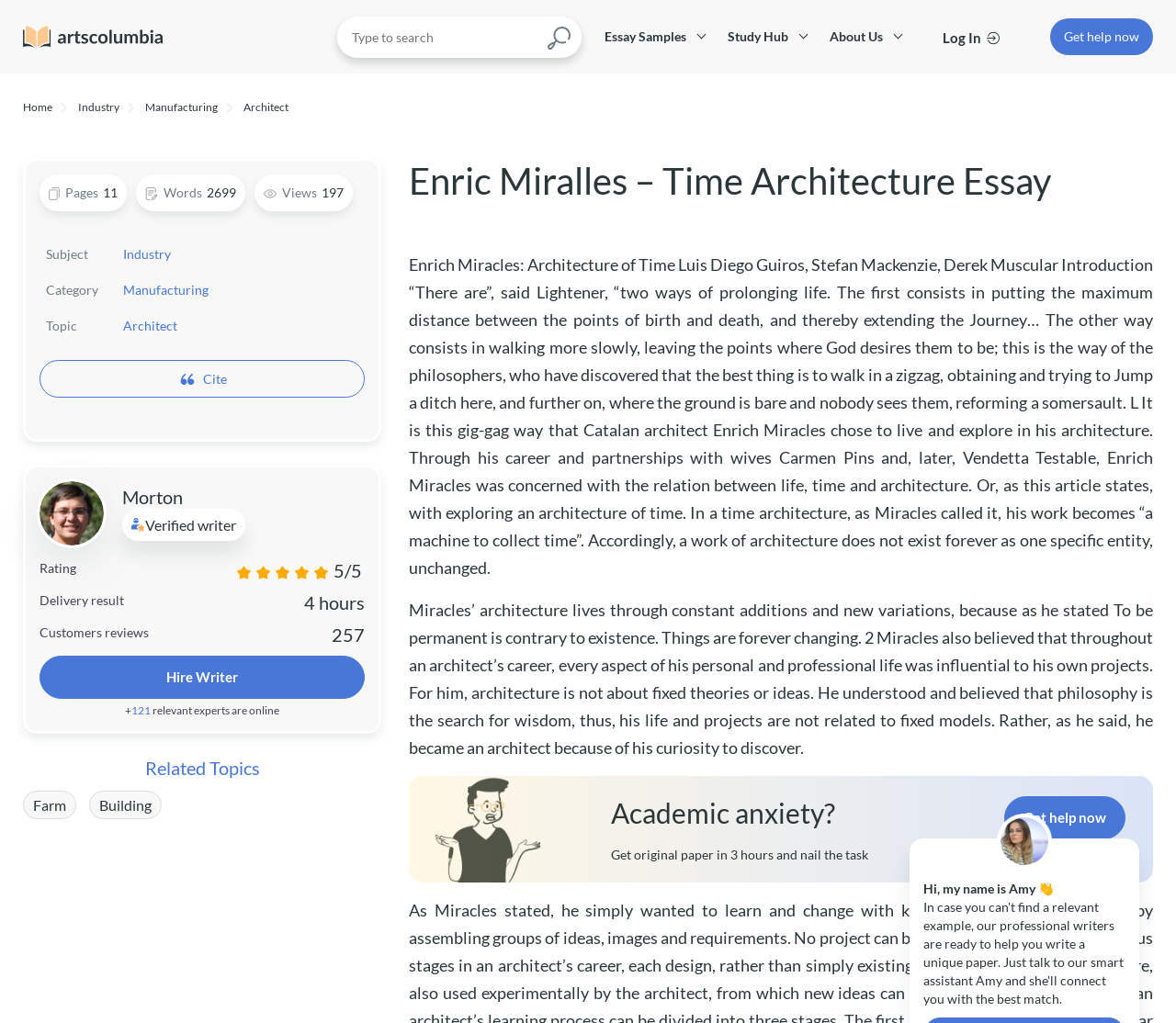Please provide a short answer using a single word or phrase for the question:
What is the topic of the essay?

Enric Miralles - Time Architecture